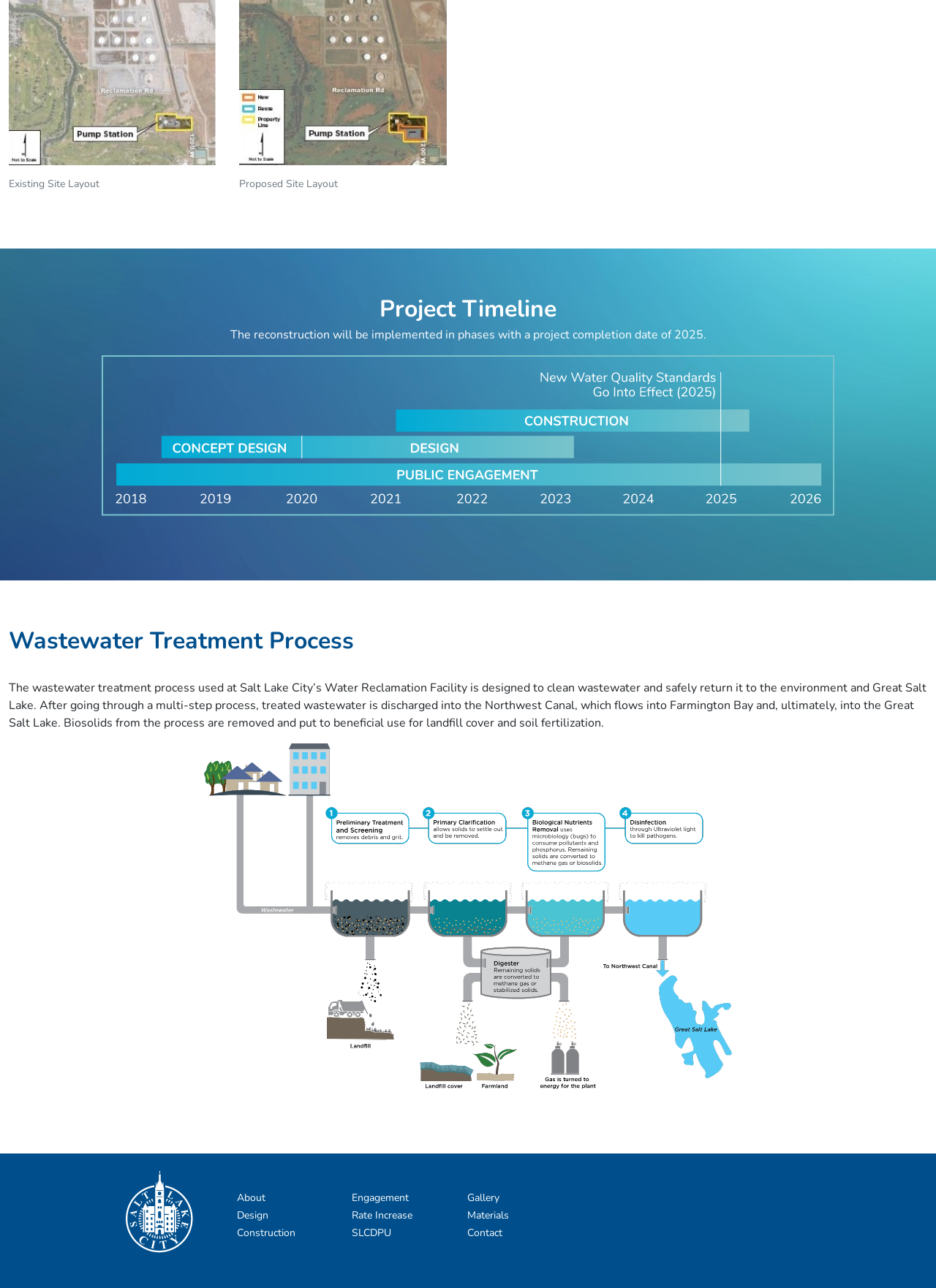What is the title of the first figure caption?
Carefully analyze the image and provide a thorough answer to the question.

The first figure caption is located at the top of the page and has the title 'Existing Site Layout'.